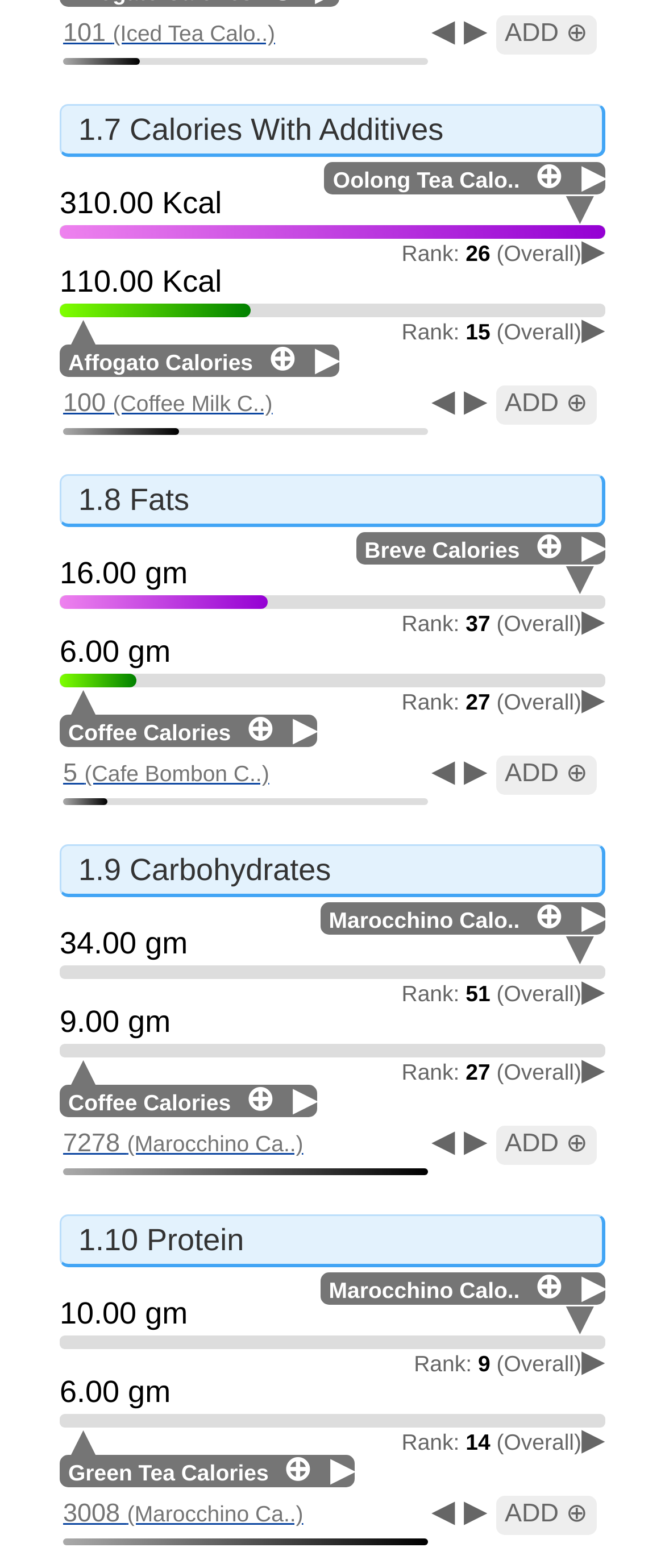Give a concise answer of one word or phrase to the question: 
What is the rank of Cappuccino in terms of calories?

15